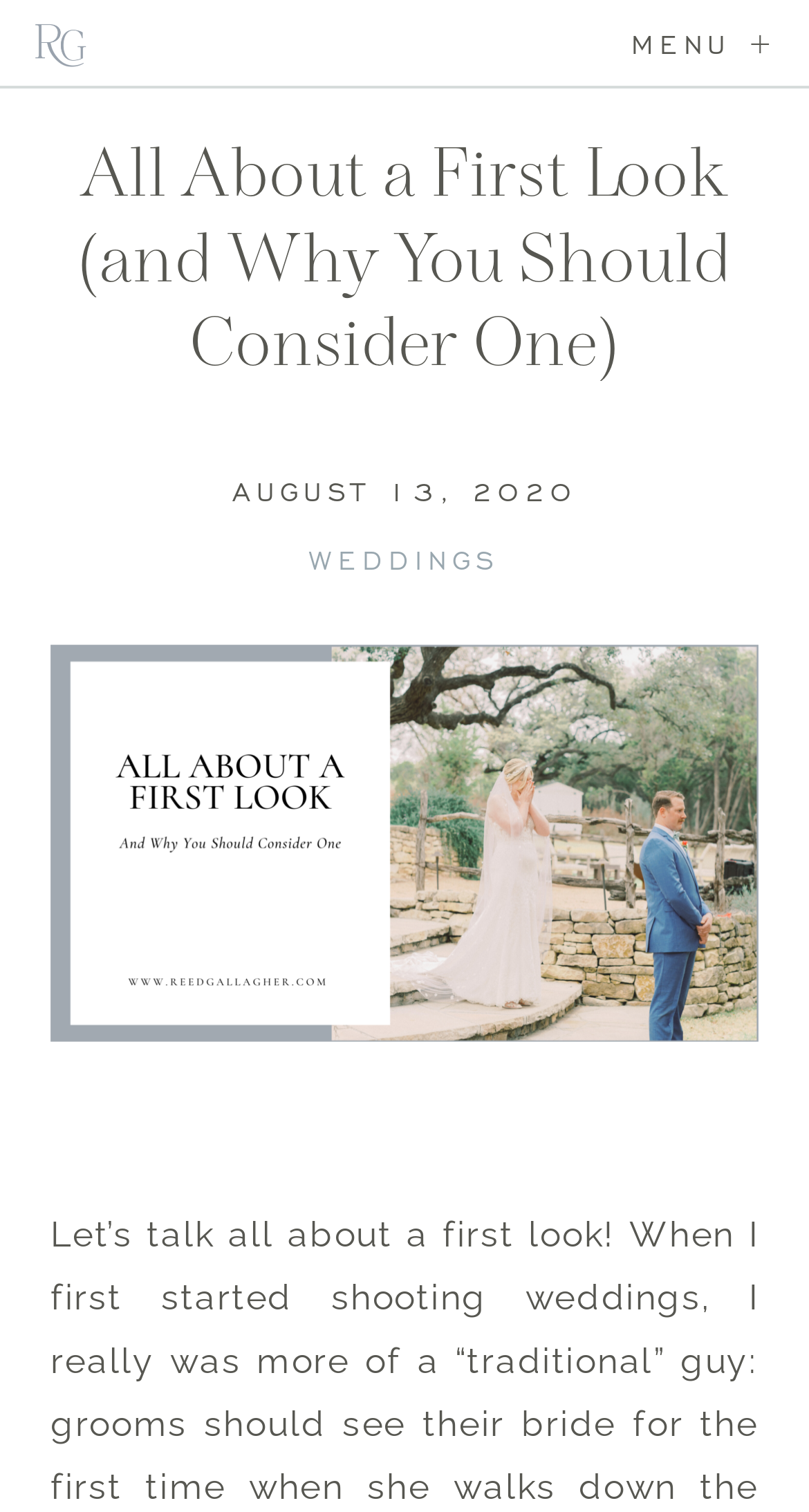What is the category of the article?
Please look at the screenshot and answer using one word or phrase.

WEDDINGS